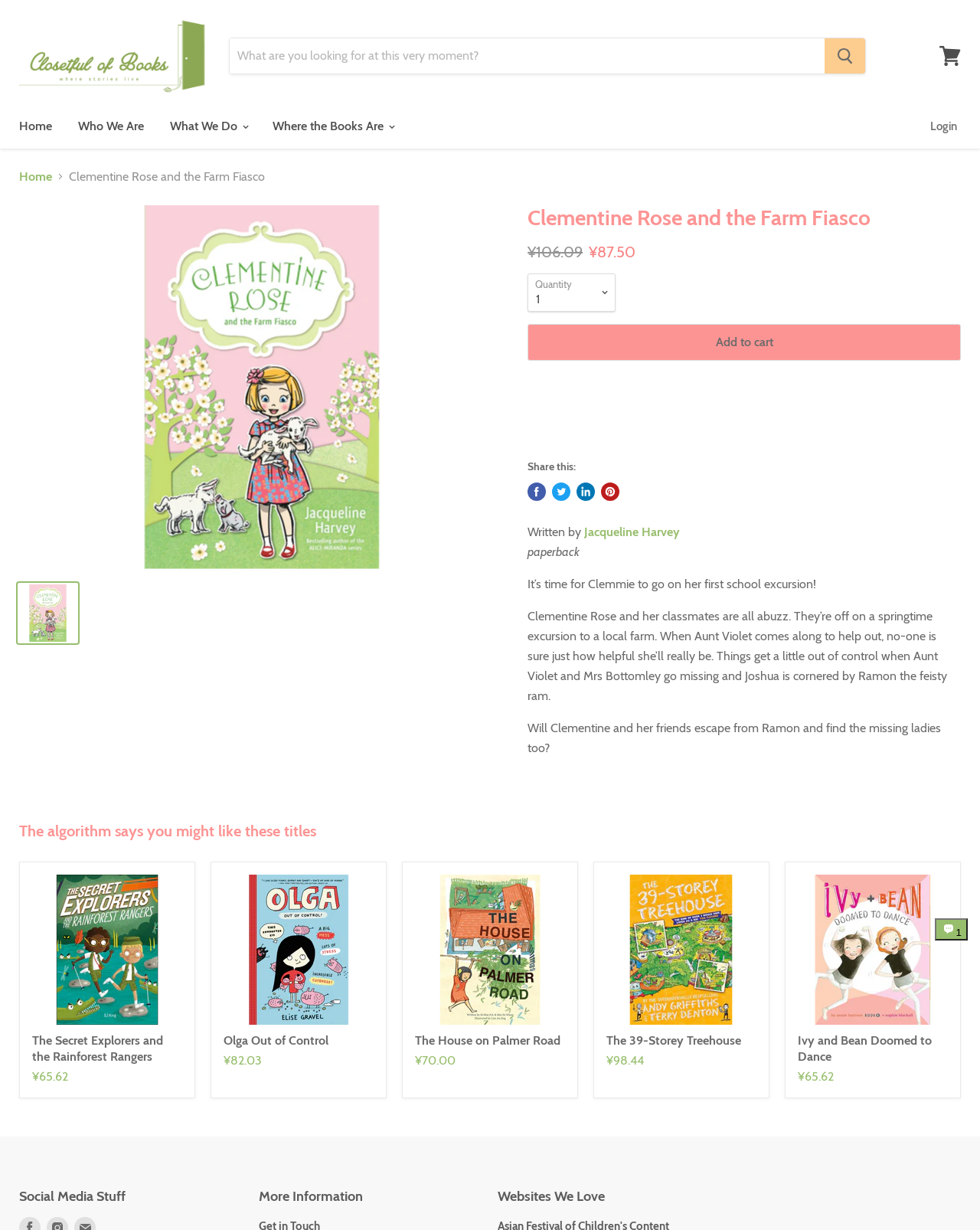Locate the bounding box coordinates of the clickable area to execute the instruction: "View cart". Provide the coordinates as four float numbers between 0 and 1, represented as [left, top, right, bottom].

[0.951, 0.031, 0.988, 0.06]